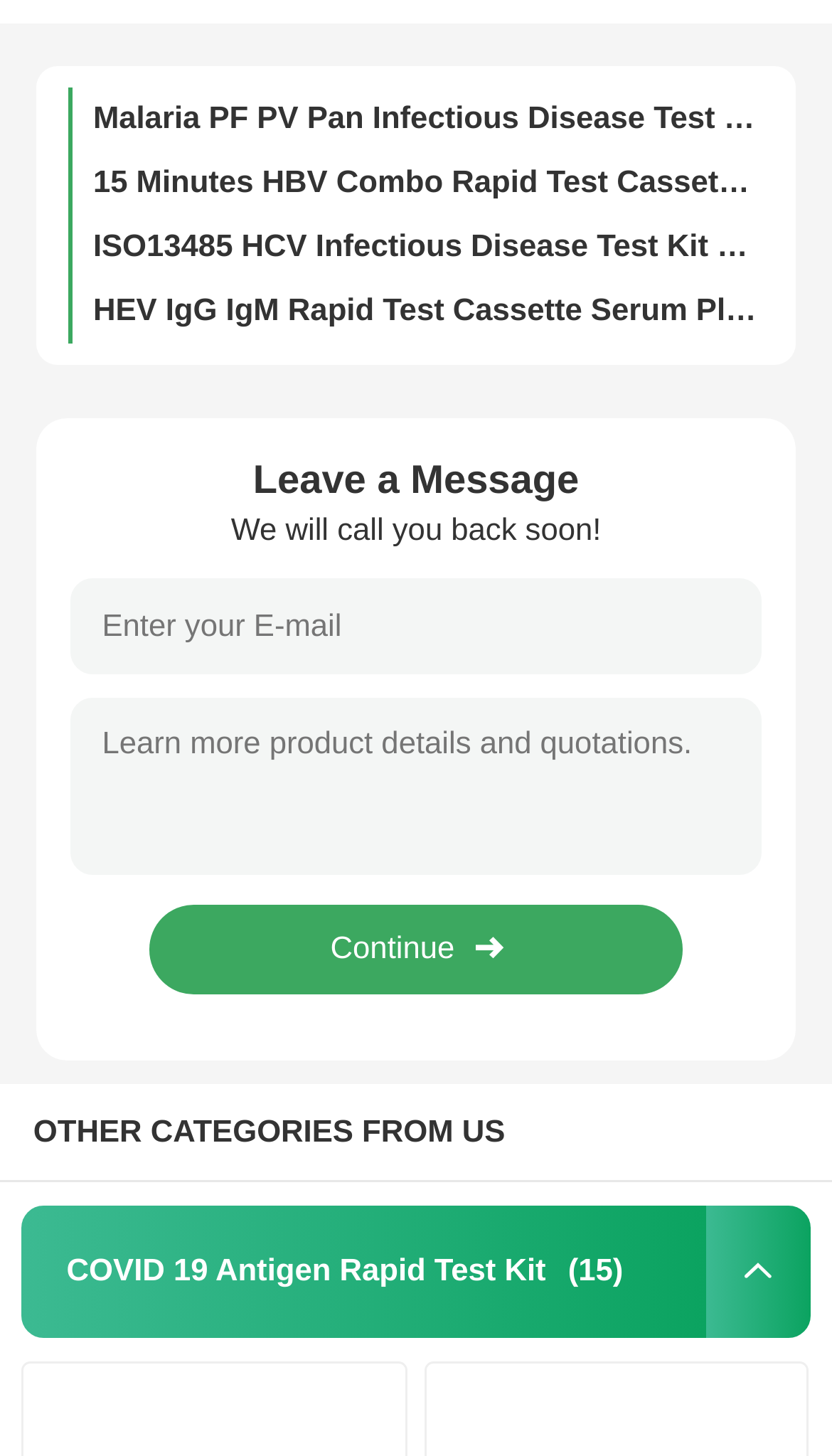Extract the bounding box coordinates for the described element: "Tumor Marker Rapid Test". The coordinates should be represented as four float numbers between 0 and 1: [left, top, right, bottom].

[0.08, 0.836, 0.92, 0.917]